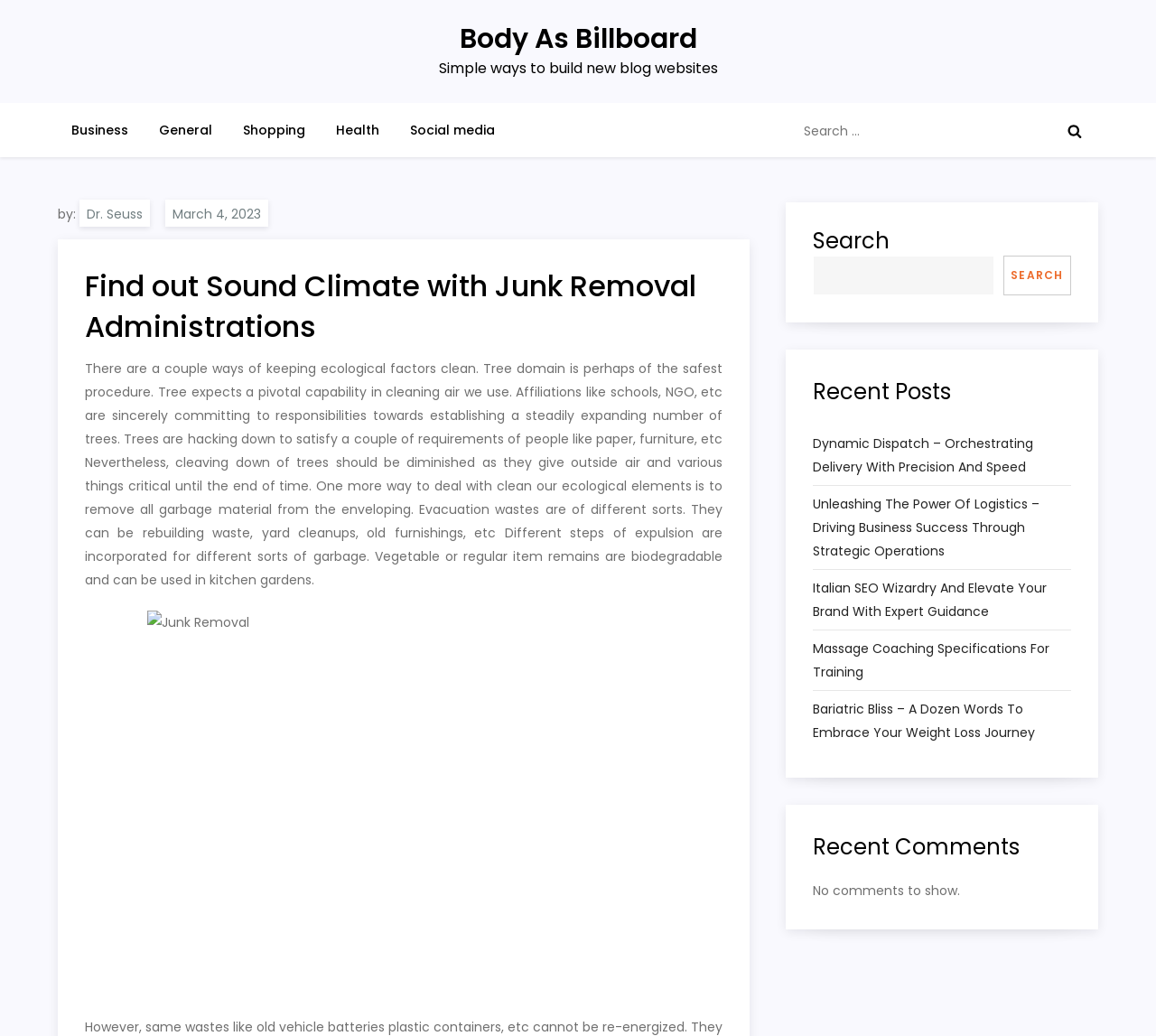Identify the bounding box coordinates for the element that needs to be clicked to fulfill this instruction: "Search in the bottom search bar". Provide the coordinates in the format of four float numbers between 0 and 1: [left, top, right, bottom].

[0.703, 0.221, 0.927, 0.285]